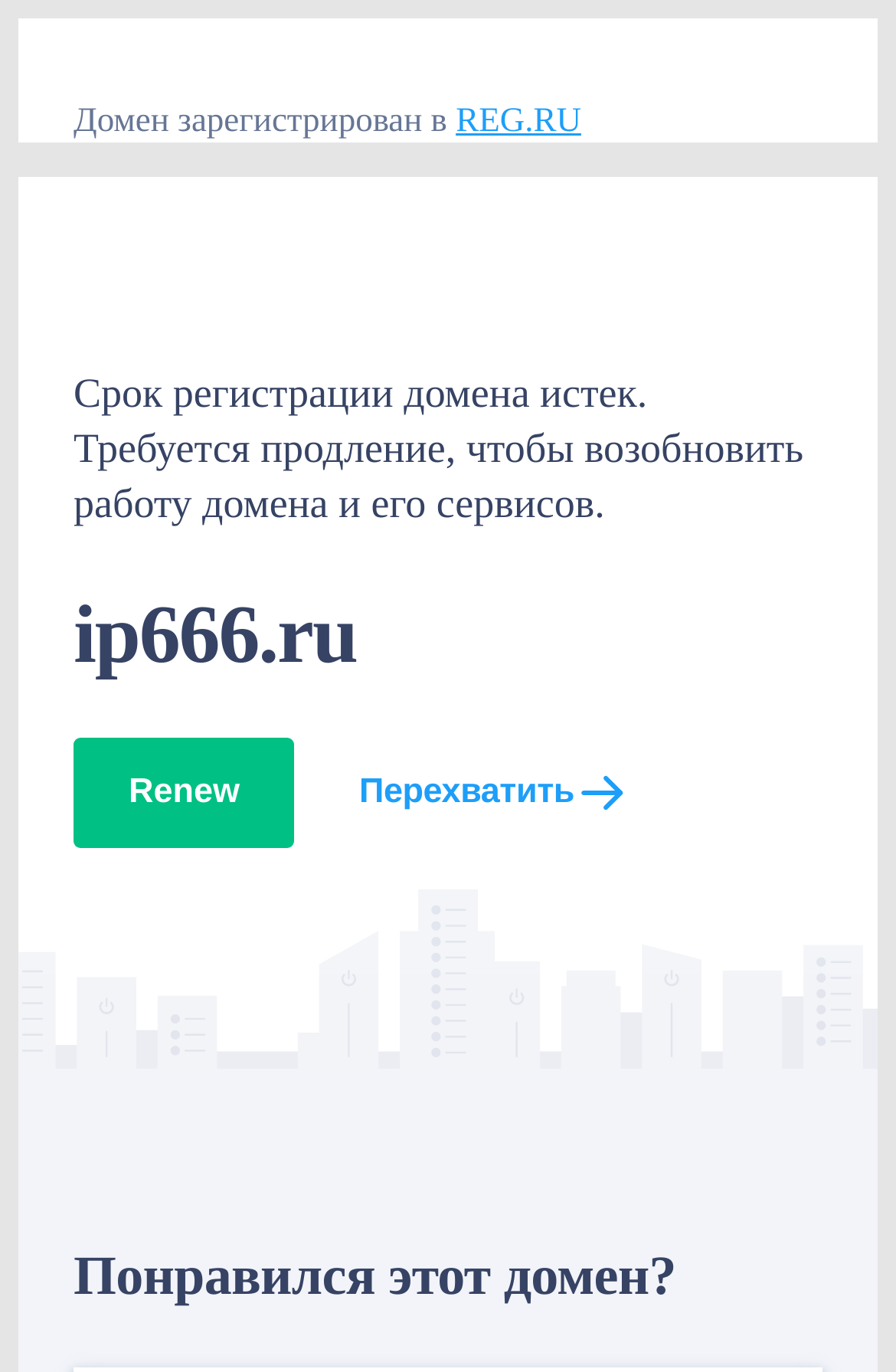What is the domain name in question?
Please utilize the information in the image to give a detailed response to the question.

The domain name in question is ip666.ru, as mentioned multiple times on the webpage.